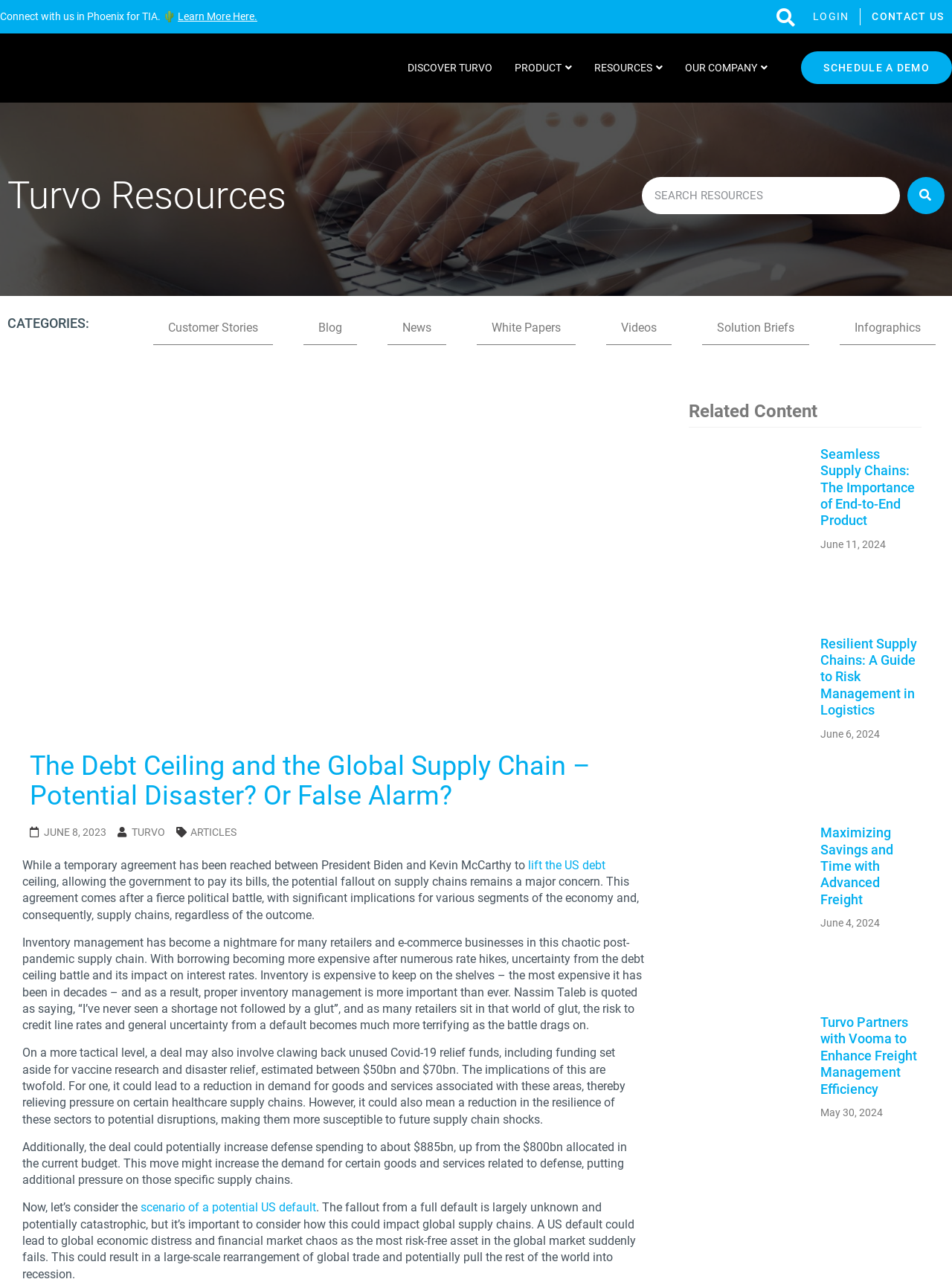Find the bounding box coordinates of the clickable area that will achieve the following instruction: "Learn more about Turvo".

[0.429, 0.048, 0.518, 0.058]